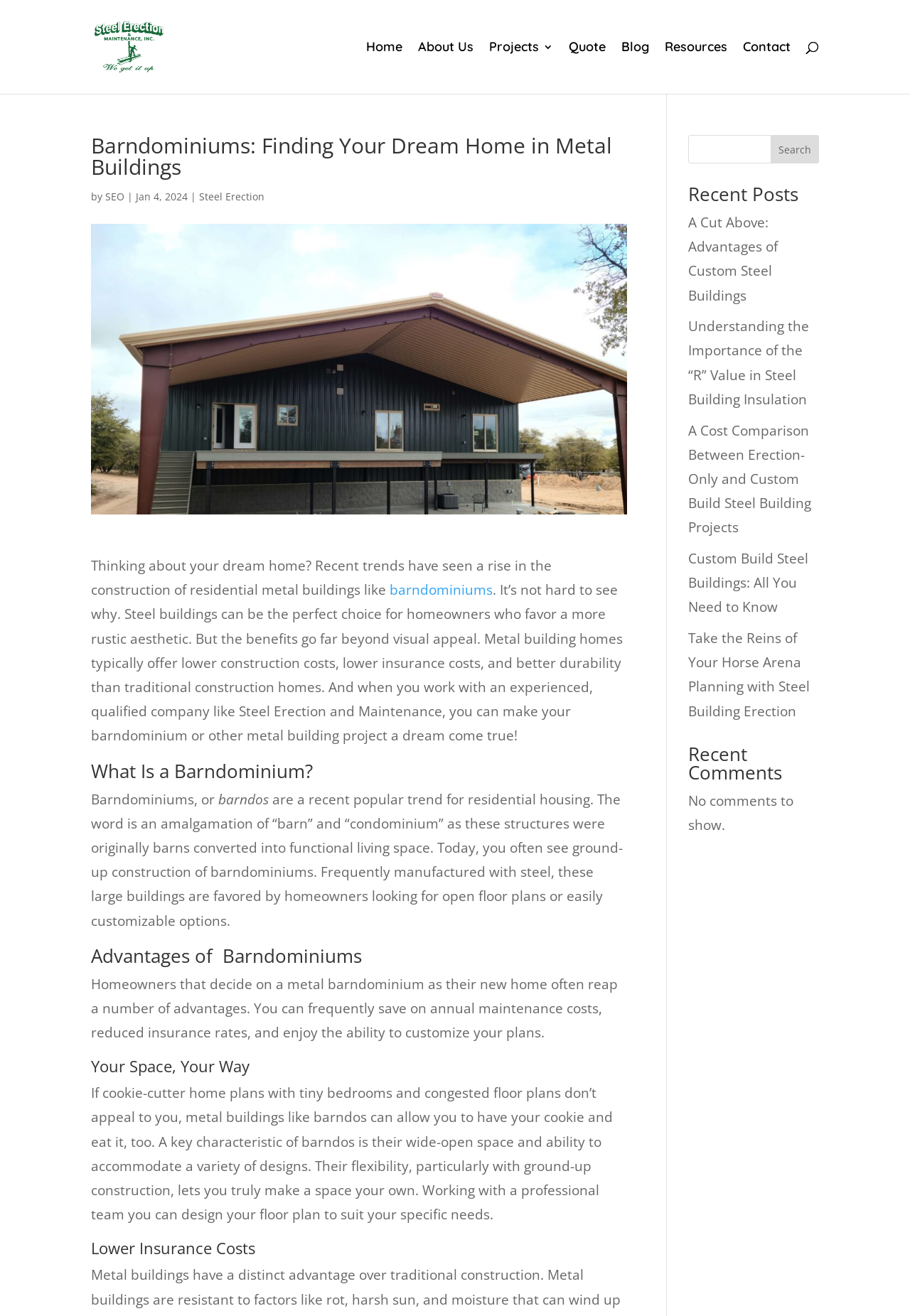Identify the bounding box coordinates of the clickable region to carry out the given instruction: "Explore the 'Recent Posts' section".

[0.756, 0.14, 0.9, 0.16]